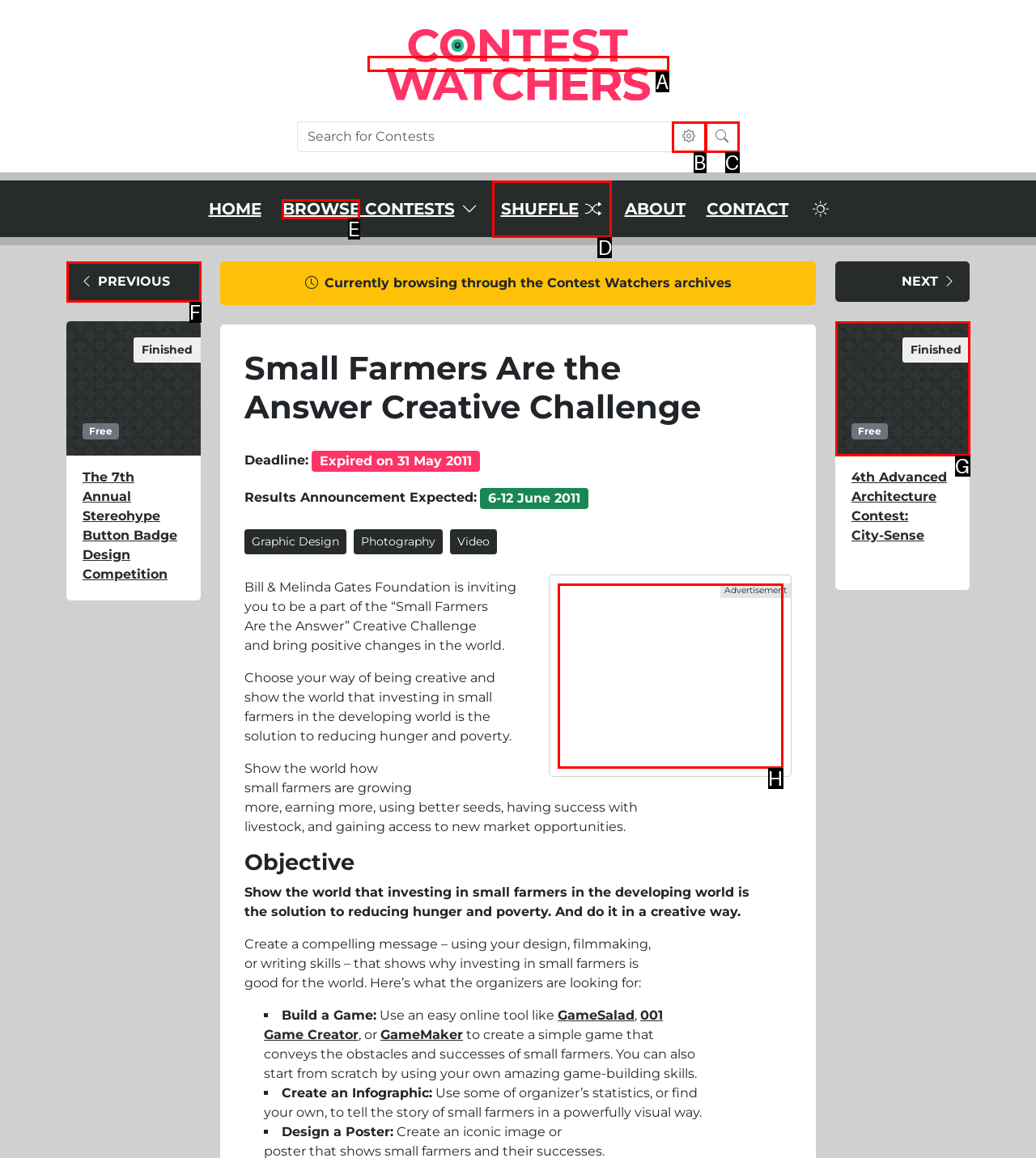Select the correct UI element to complete the task: Browse contests
Please provide the letter of the chosen option.

E